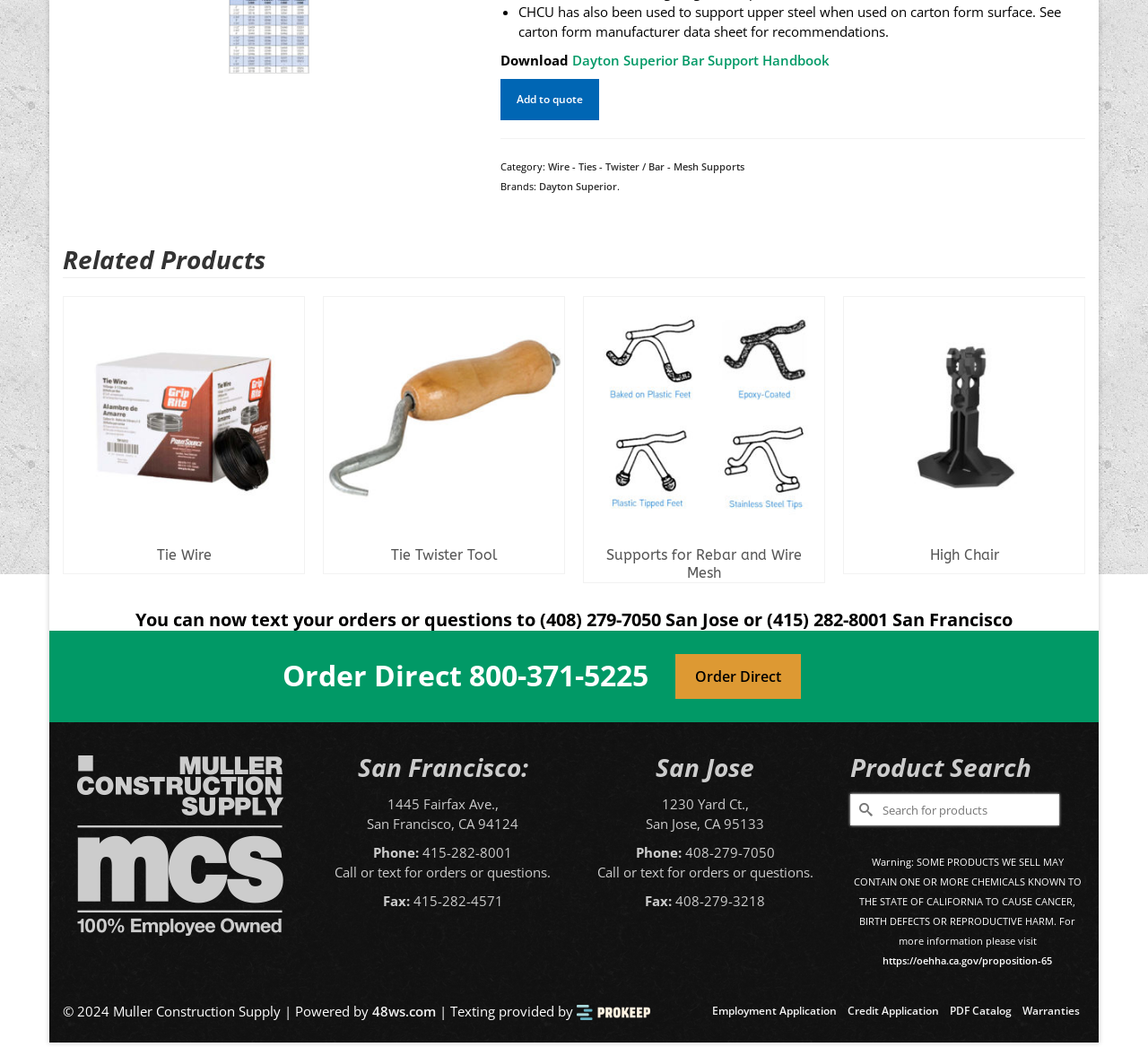Using the description "Kent Wascom", locate and provide the bounding box of the UI element.

None